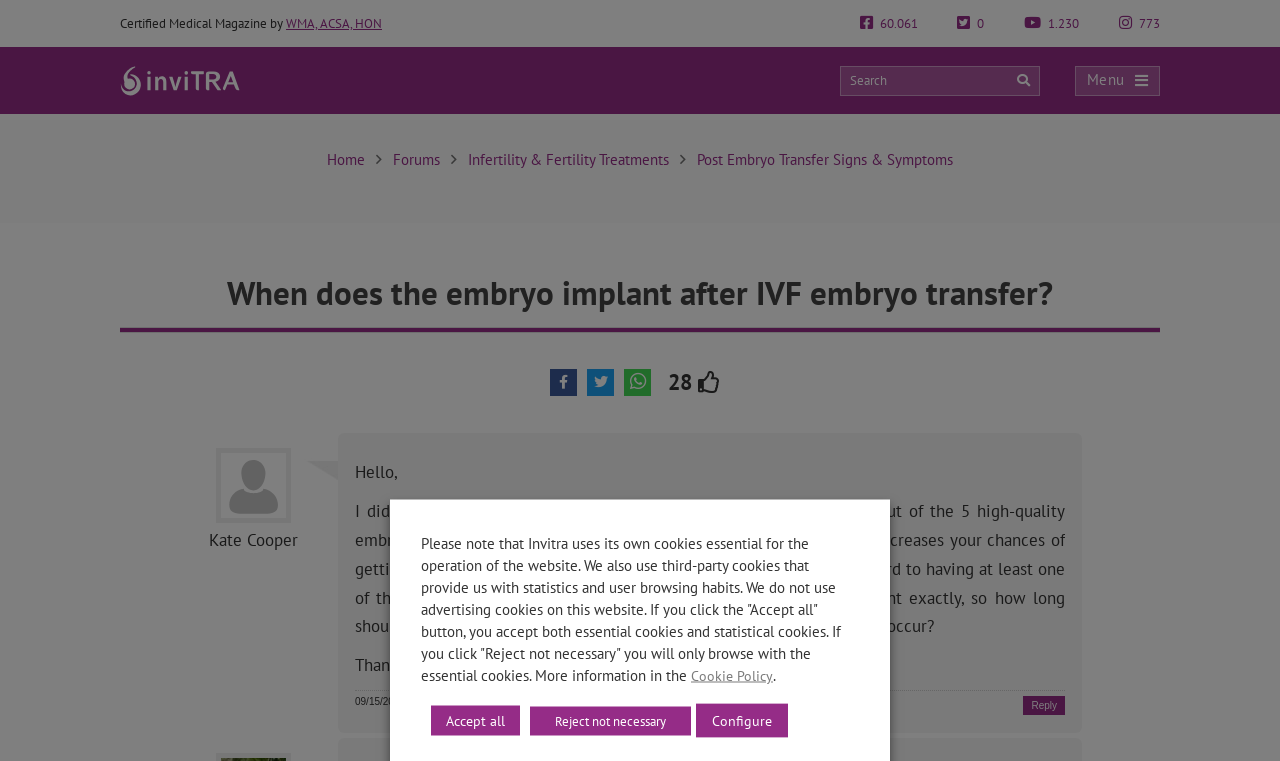How many embryos were transferred?
Please craft a detailed and exhaustive response to the question.

According to the text, the author had a 2-embryo transfer out of the 5 high-quality embryos obtained from ICSI.